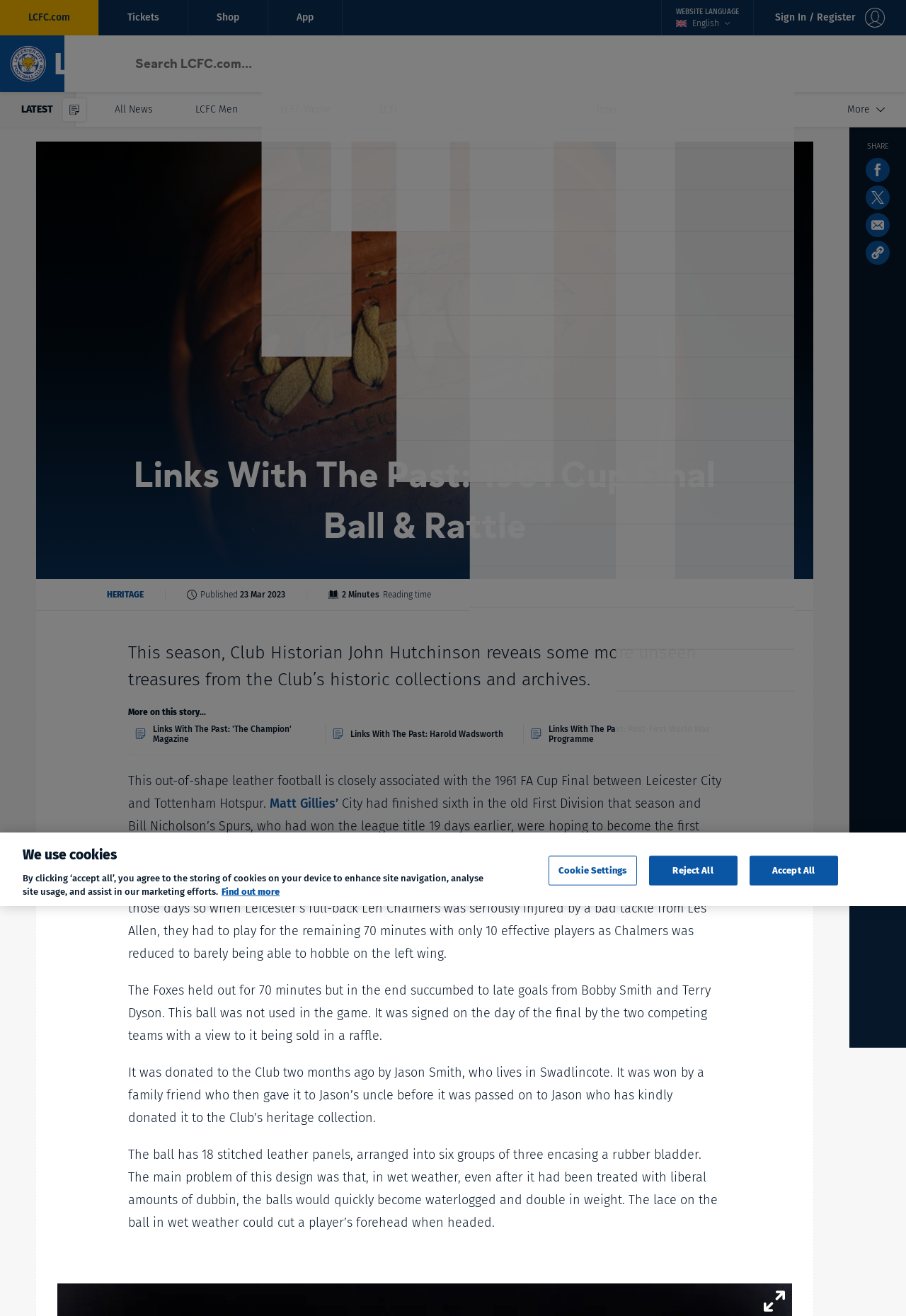What is the format of the article?
Please respond to the question with a detailed and thorough explanation.

The article appears to be a text-based article with accompanying images, as evidenced by the presence of images throughout the article, including the image of the 1961 Cup Final Ball and Rattle.